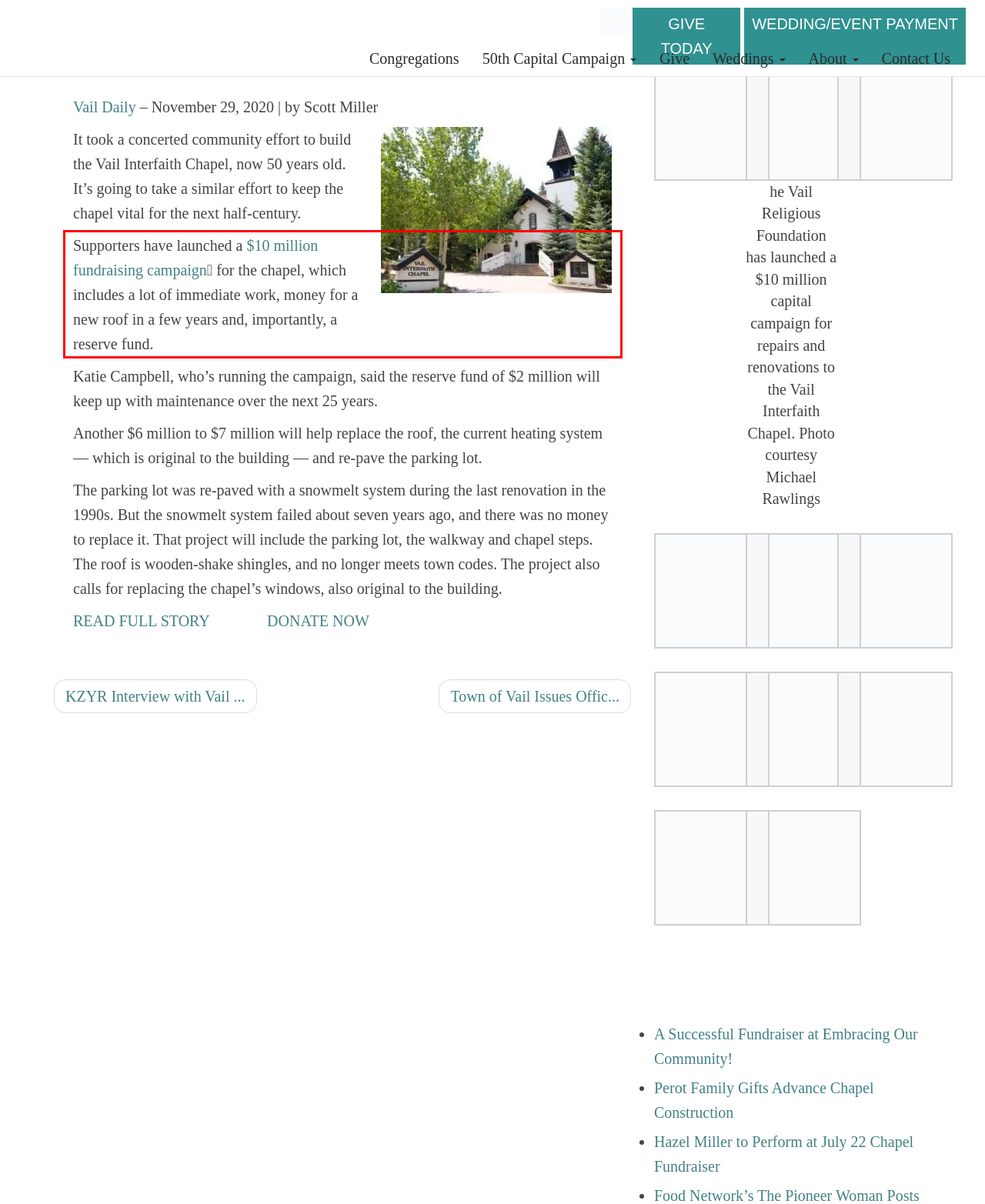In the screenshot of the webpage, find the red bounding box and perform OCR to obtain the text content restricted within this red bounding box.

Supporters have launched a $10 million fundraising campaign for the chapel, which includes a lot of immediate work, money for a new roof in a few years and, importantly, a reserve fund.